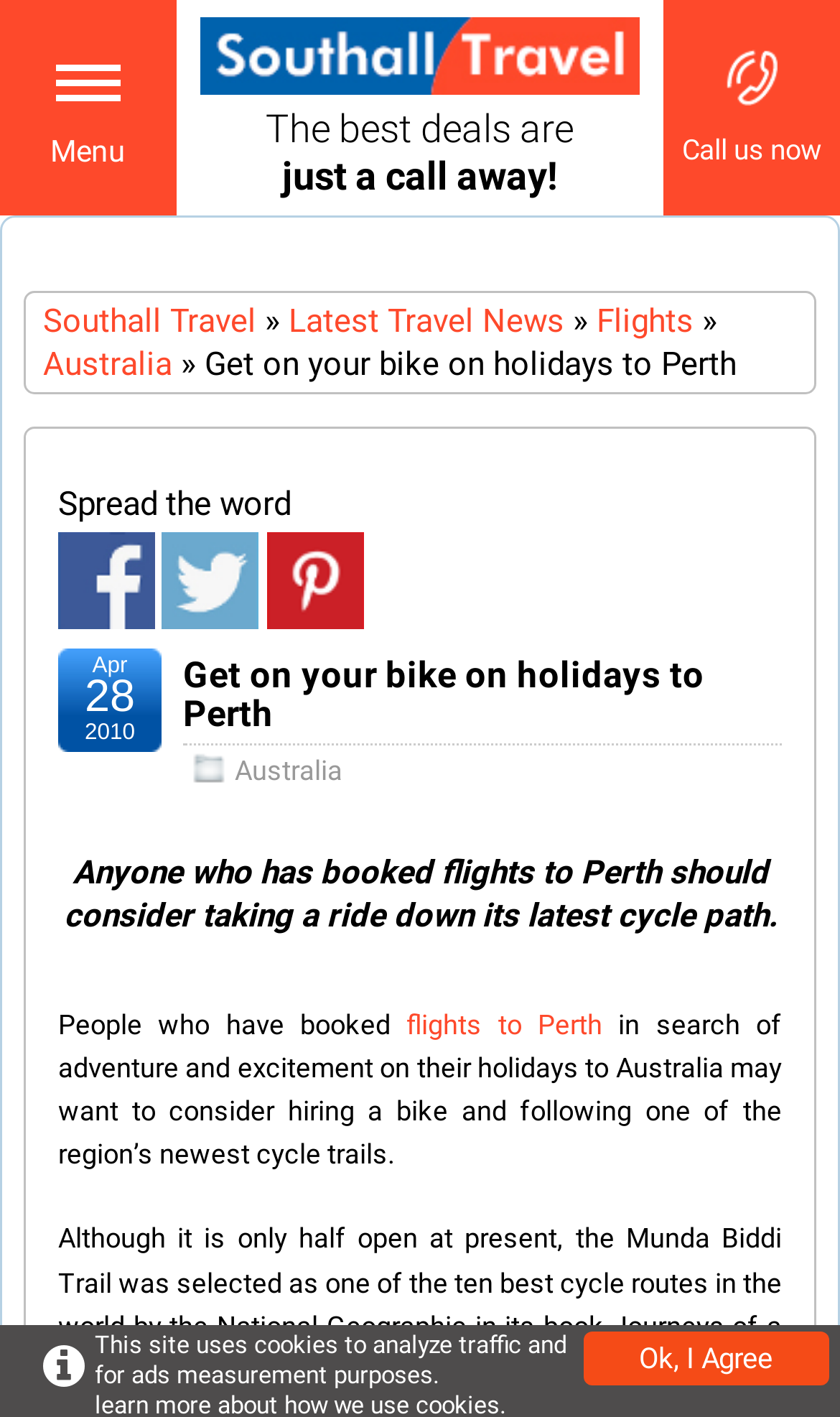Identify the bounding box coordinates necessary to click and complete the given instruction: "View the thread with 5 replies".

None